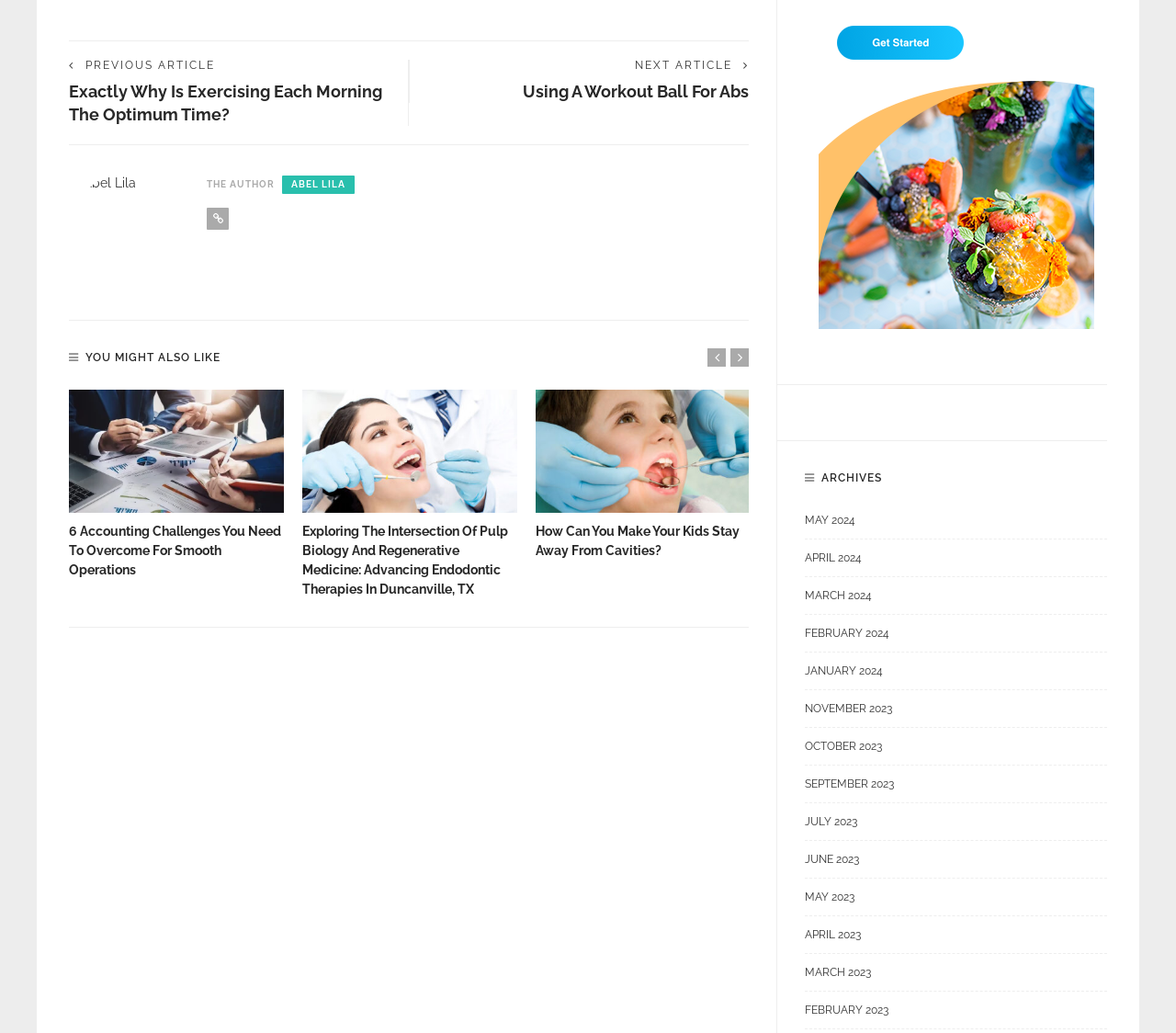Could you please study the image and provide a detailed answer to the question:
How many articles are listed under 'YOU MIGHT ALSO LIKE'?

I counted the number of options under the heading 'YOU MIGHT ALSO LIKE' and found that there are three articles listed: '6 Accounting Challenges You Need to Overcome for Smooth Operations', 'Exploring the Intersection of Pulp Biology and Regenerative Medicine: Advancing Endodontic Therapies in Duncanville, TX', and 'How Can You Make Your Kids Stay Away from Cavities?'.